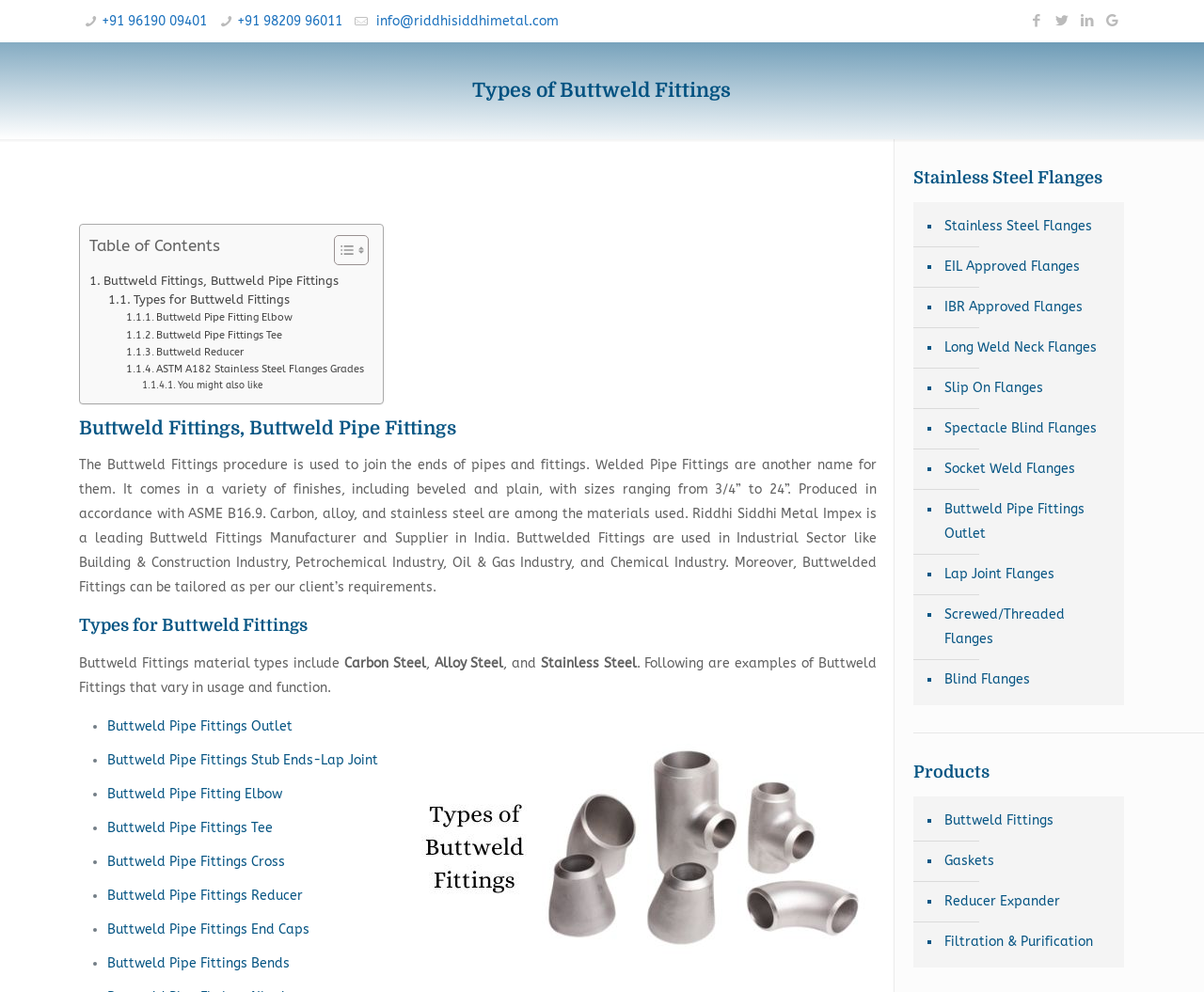Determine the bounding box coordinates of the clickable element to complete this instruction: "Call the phone number +91 96190 09401". Provide the coordinates in the format of four float numbers between 0 and 1, [left, top, right, bottom].

[0.085, 0.013, 0.172, 0.029]